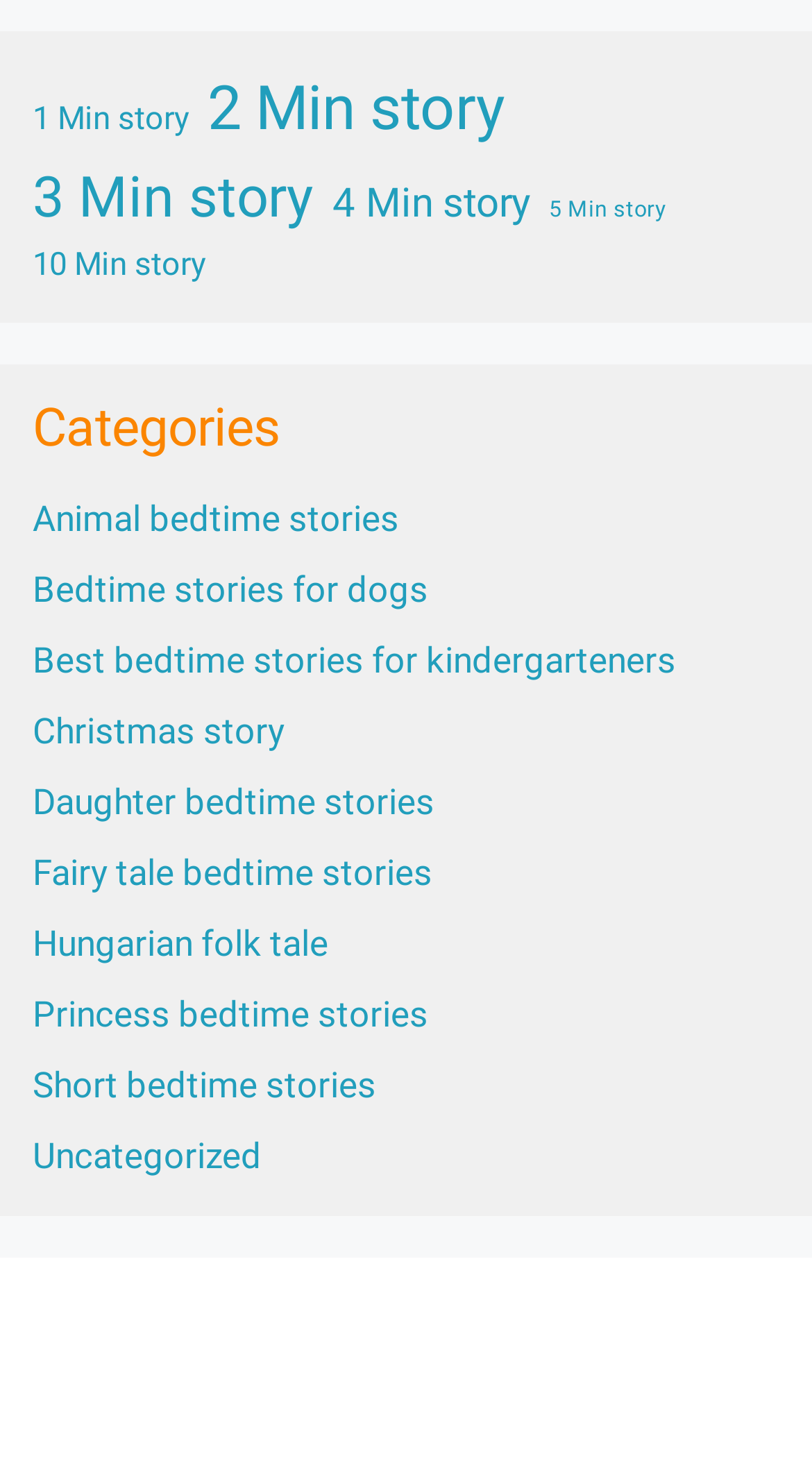Please locate the bounding box coordinates of the element that needs to be clicked to achieve the following instruction: "Browse short bedtime stories". The coordinates should be four float numbers between 0 and 1, i.e., [left, top, right, bottom].

[0.04, 0.721, 0.463, 0.749]